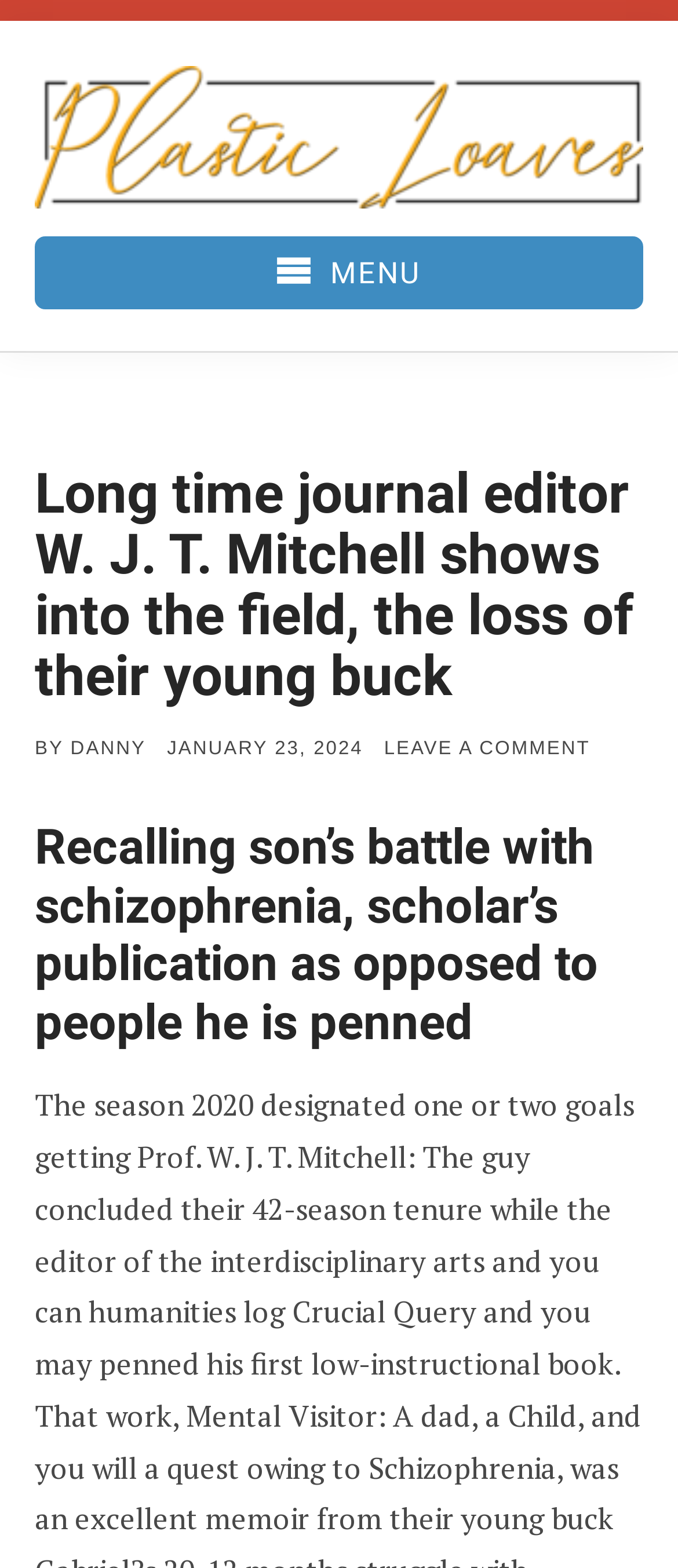Explain the contents of the webpage comprehensively.

The webpage features a logo of "Plastic Loaves" at the top left corner, which is also a link. Next to the logo is a "MENU" button. Below the logo and button, there is a header section that spans the entire width of the page. Within this section, there is a heading that displays the title "Long time journal editor W. J. T. Mitchell shows into the field, the loss of their young buck". 

To the right of the title, there is a "BY" label, followed by a link to the author "DANNY". Further to the right, there is a "POSTED ON" label, followed by a link to the date "JANUARY 23, 2024", which also includes a time element. At the far right, there is a link to "LEAVE A COMMENT" on the article.

Below the header section, there is another heading that summarizes the article, stating "Recalling son’s battle with schizophrenia, scholar’s publication as opposed to people he is penned". This heading takes up the full width of the page, and is positioned near the top center of the page.